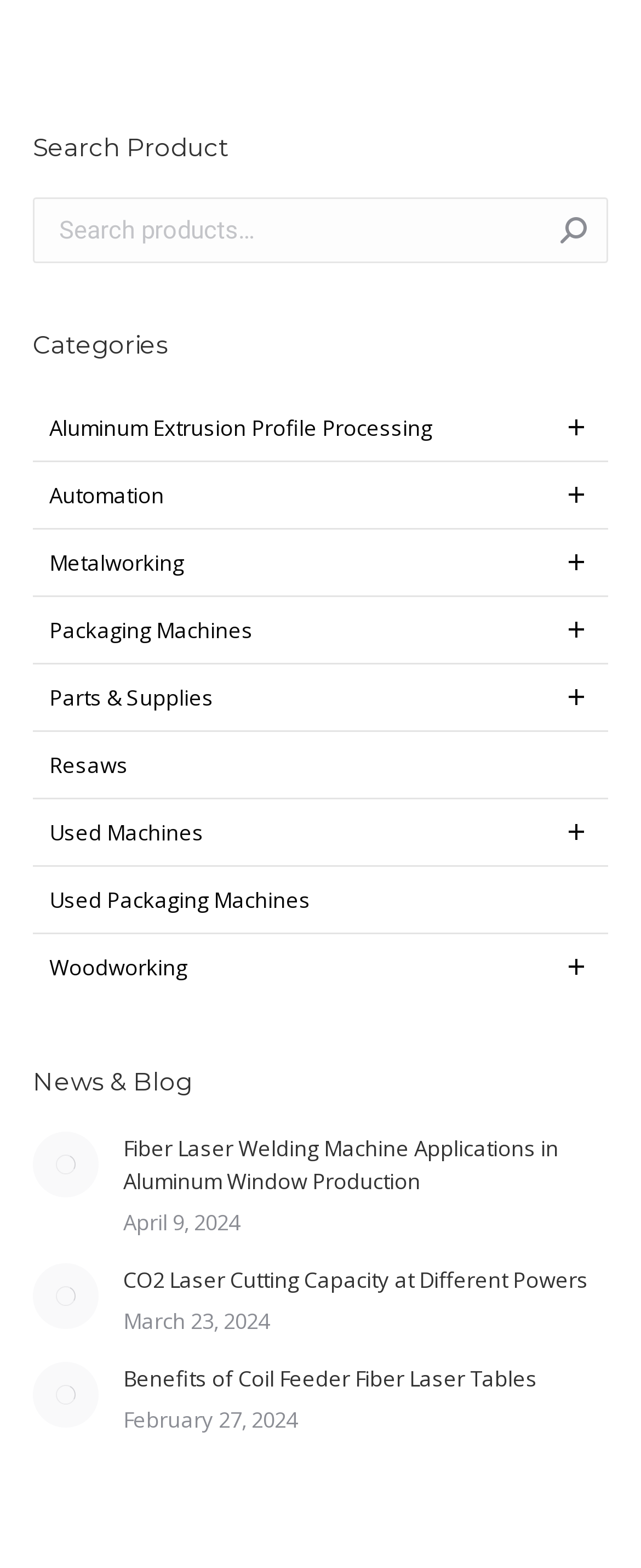Answer the following query concisely with a single word or phrase:
How many links are under the 'Categories' section?

7